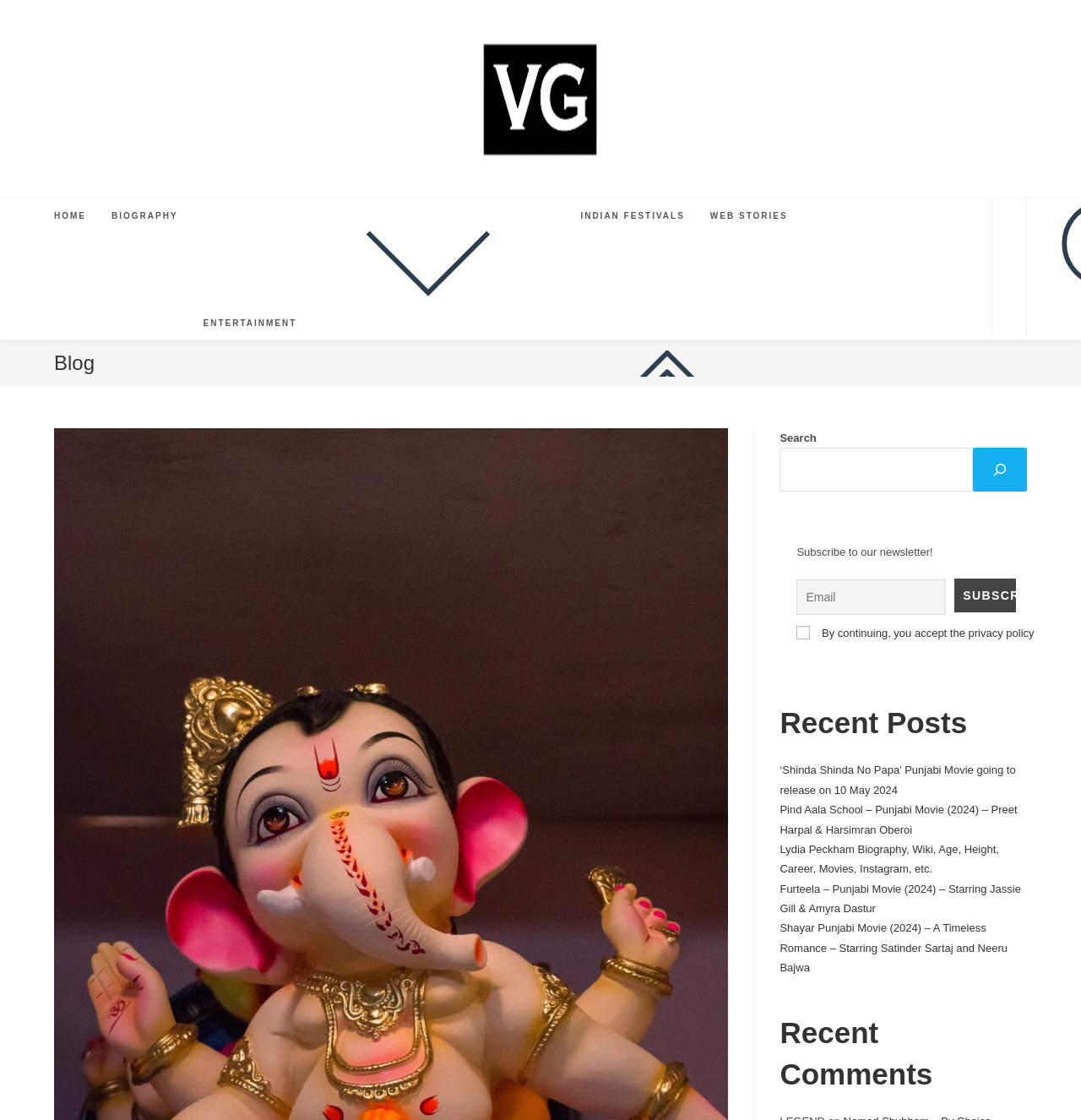Find the bounding box coordinates for the area you need to click to carry out the instruction: "Search for something on the website". The coordinates should be four float numbers between 0 and 1, indicated as [left, top, right, bottom].

[0.721, 0.4, 0.9, 0.439]